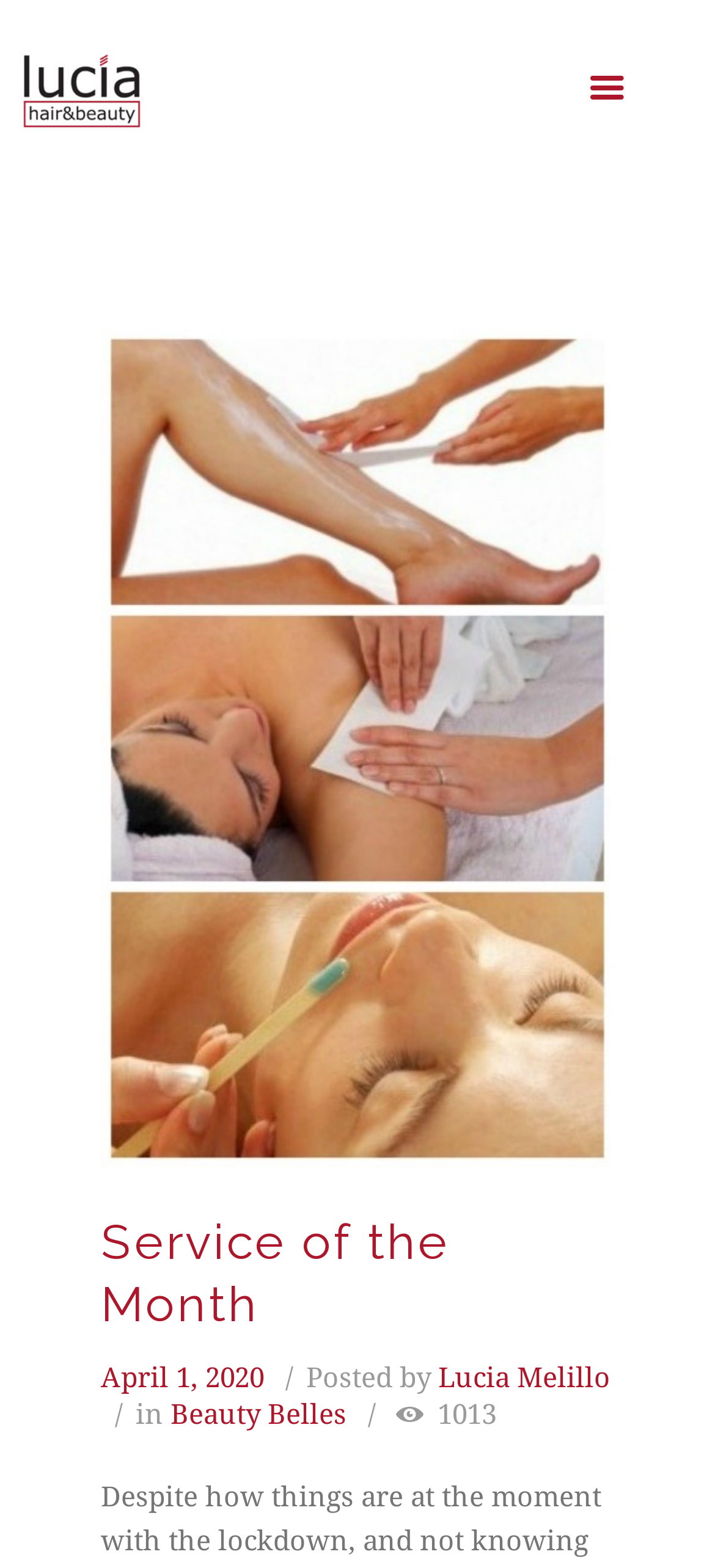Respond to the question below with a concise word or phrase:
How many views does the service have?

1013